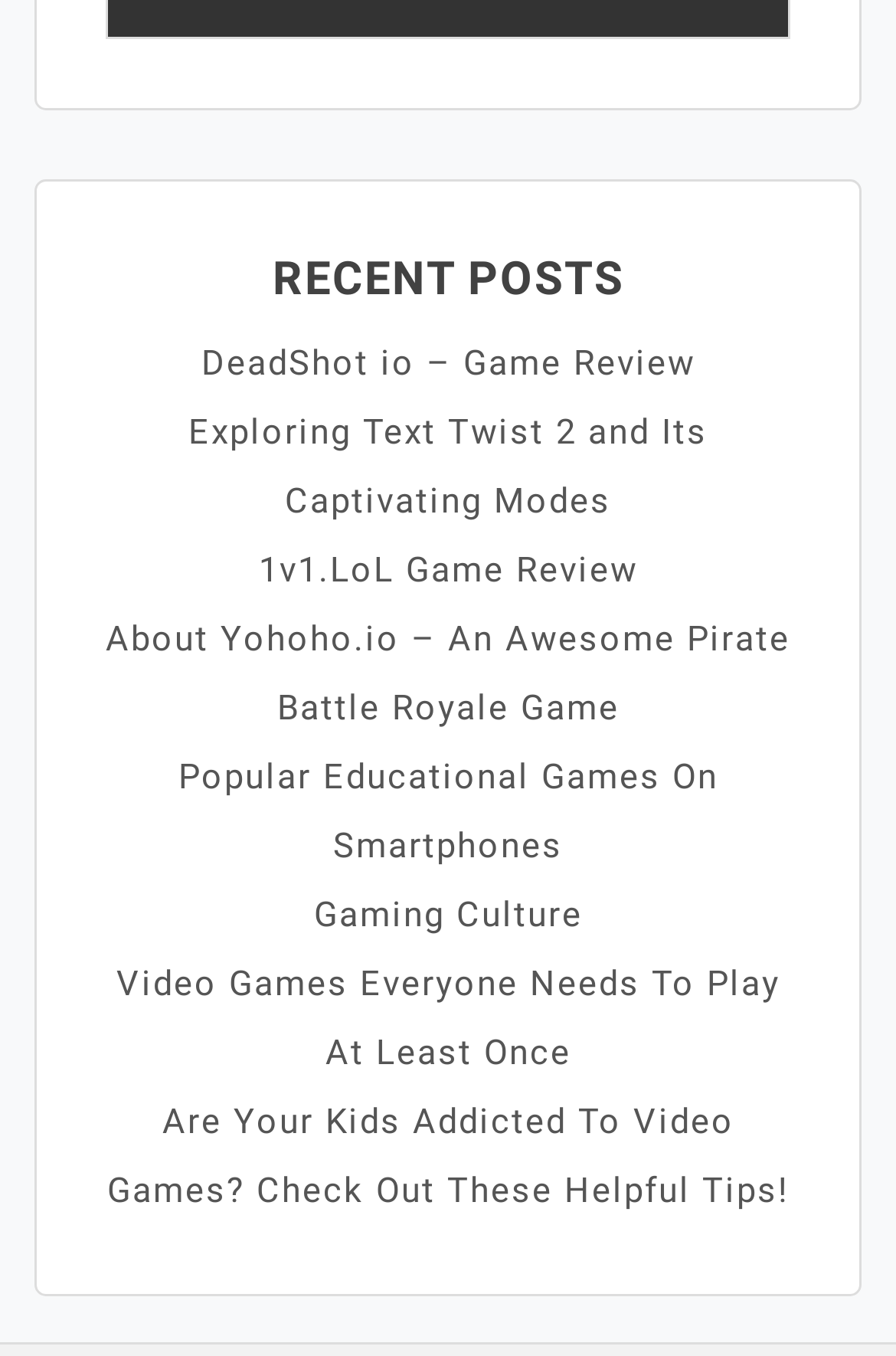What is the last link under 'RECENT POSTS'?
Identify the answer in the screenshot and reply with a single word or phrase.

Are Your Kids Addicted To Video Games? Check Out These Helpful Tips!